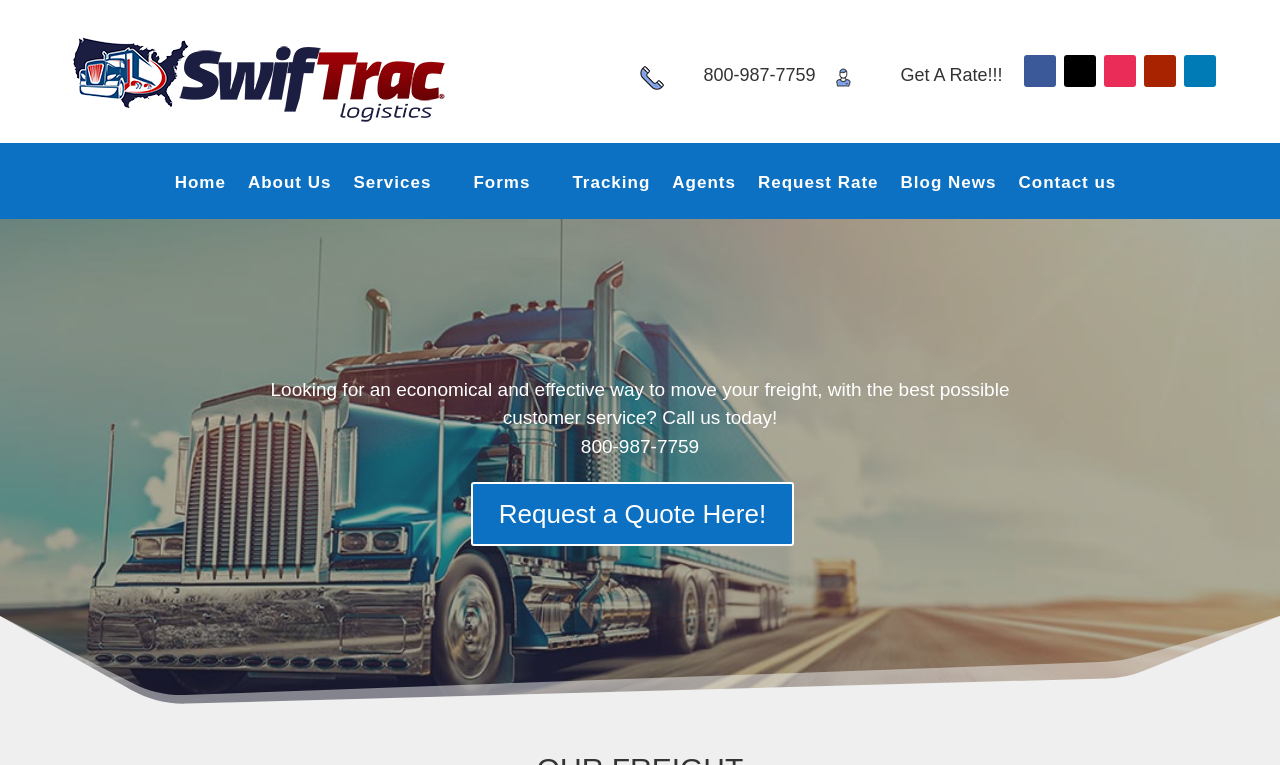Elaborate on the information and visuals displayed on the webpage.

The webpage is about SwifTrac Logistics, a trusted partner in logistics. At the top left corner, there is a logo image. To the right of the logo, there are two layout tables with a phone number "800-987-7759" and a heading "Get A Rate!!!". Below the logo, there are five social media links represented by icons. 

The main navigation menu is located below the social media links, with nine links: "Home", "About Us", "Services 3", "Forms 3", "Tracking", "Agents", "Request Rate", "Blog News", and "Contact us". 

Below the navigation menu, there is a paragraph of text that reads "Looking for an economical and effective way to move your freight, with the best possible customer service? Call us today!" followed by the phone number "800-987-7759". 

Further down, there is a call-to-action link "Request a Quote Here! 9".